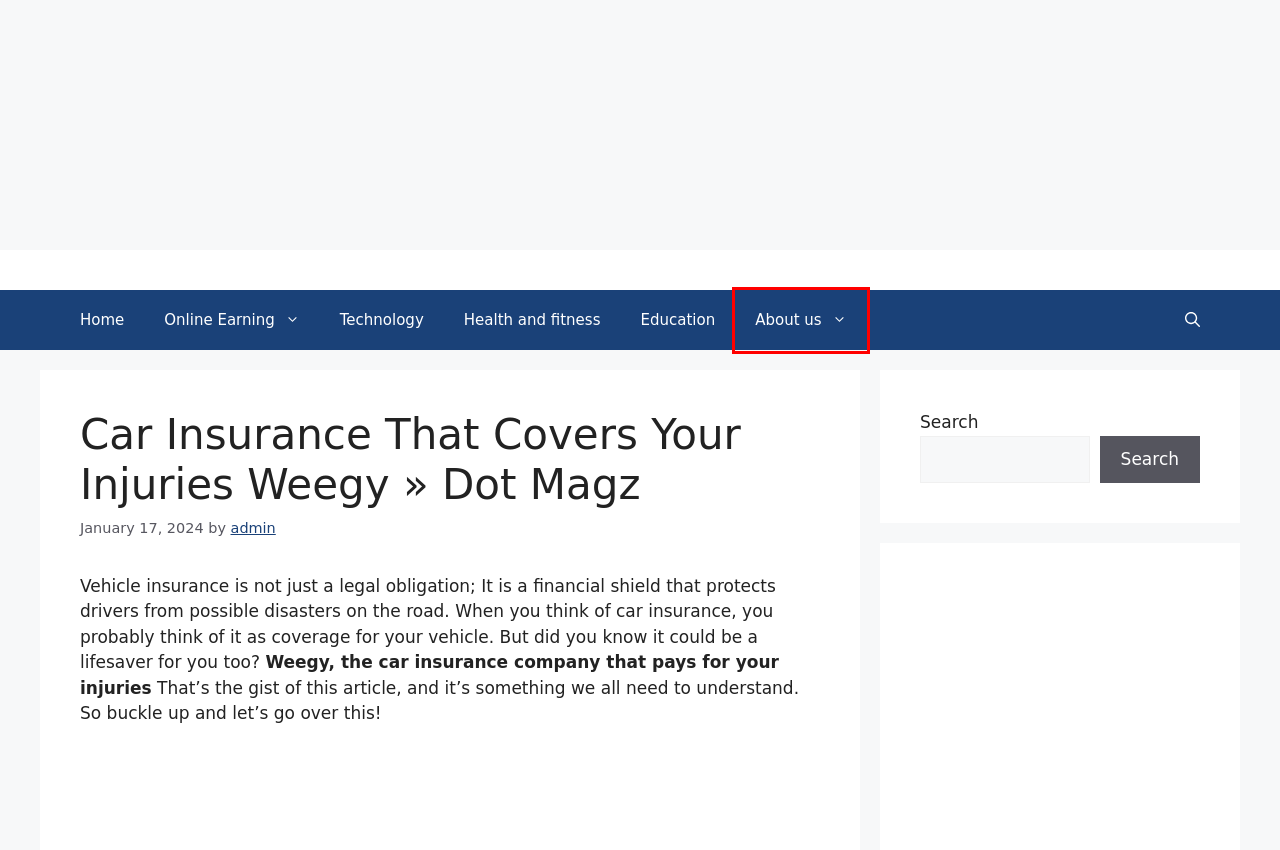Observe the screenshot of a webpage with a red bounding box highlighting an element. Choose the webpage description that accurately reflects the new page after the element within the bounding box is clicked. Here are the candidates:
A. Health and fitness Archives - Dot Magz
B. admin, Author at Dot Magz
C. Online Earning Archives - Dot Magz
D. Technology Archives - Dot Magz
E. Dot Magz -
F. Contact Us - Dot Magz
G. Education Archives - Dot Magz
H. About us - Dot Magz

H